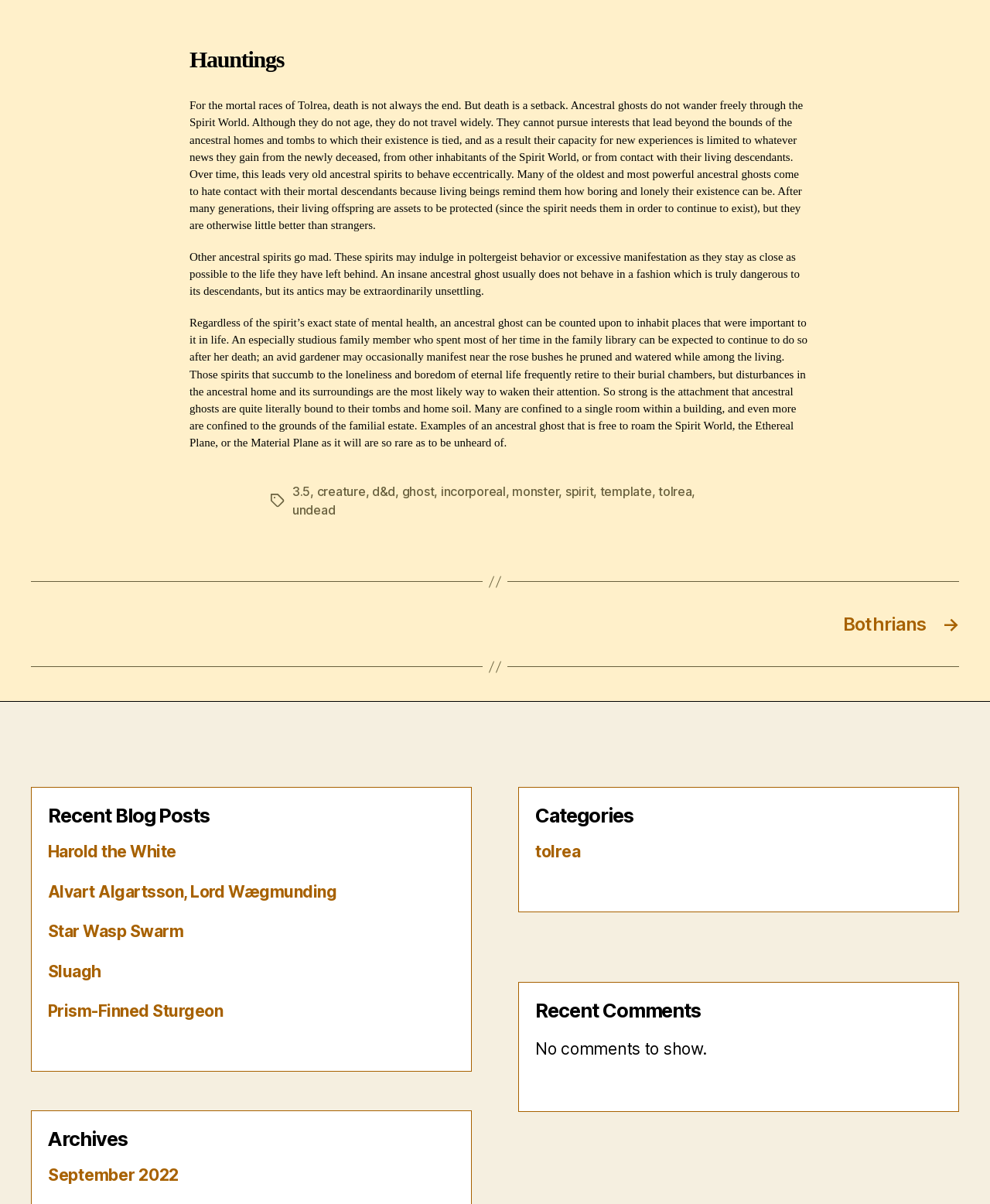Can you find the bounding box coordinates for the UI element given this description: "name="s" placeholder="Search …""? Provide the coordinates as four float numbers between 0 and 1: [left, top, right, bottom].

None